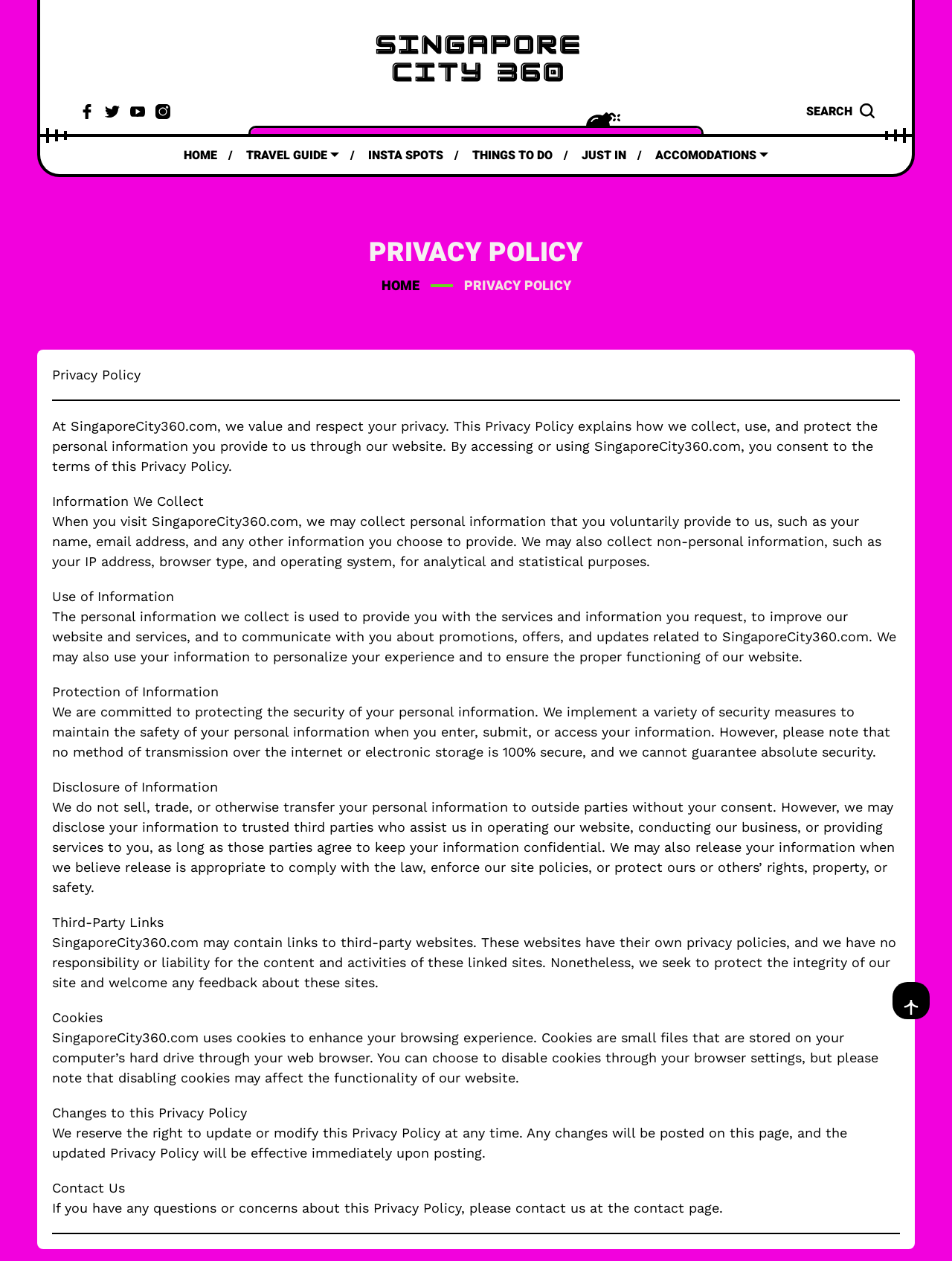Based on the element description "title="twitter"", predict the bounding box coordinates of the UI element.

[0.108, 0.081, 0.128, 0.096]